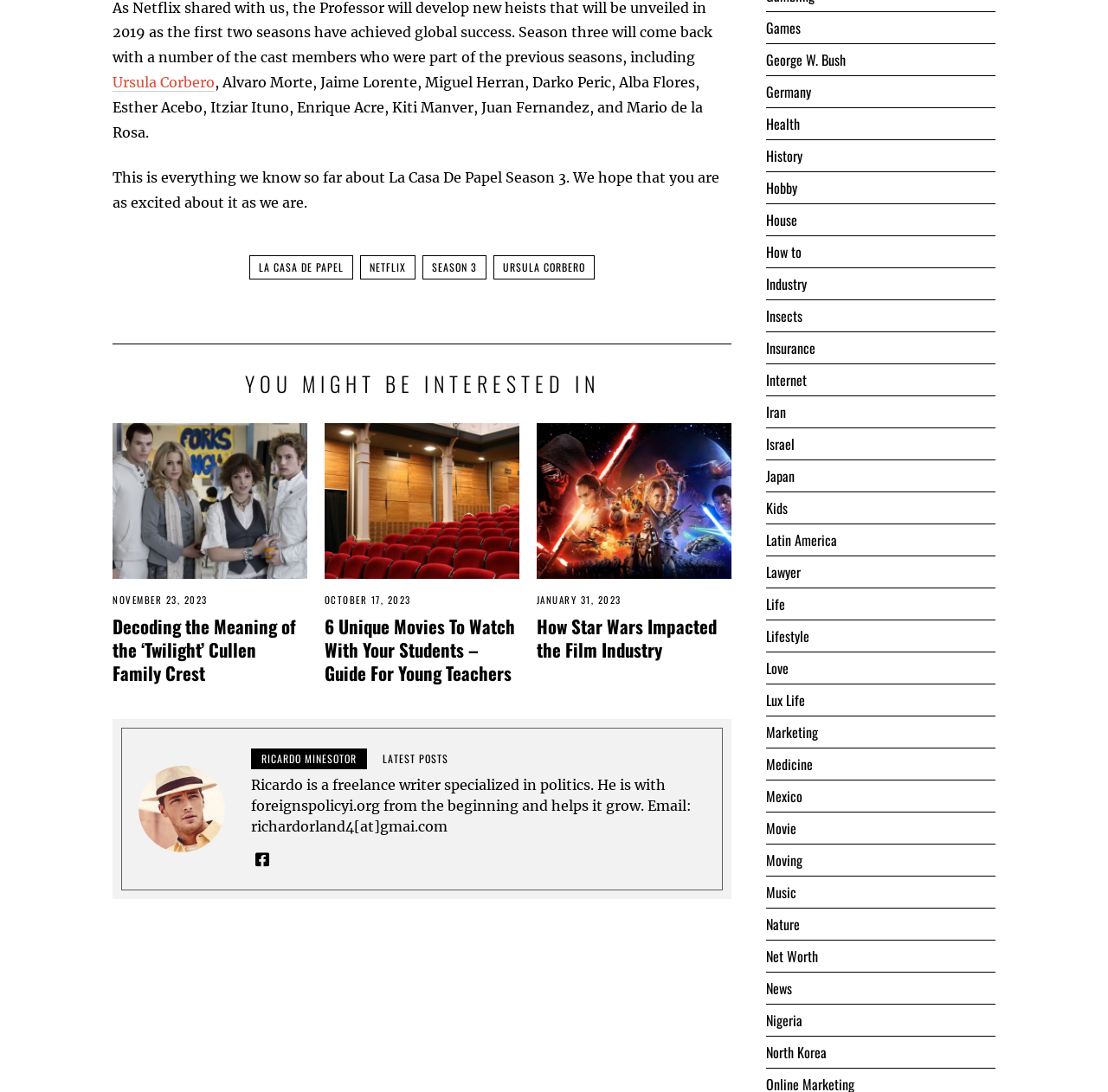From the screenshot, find the bounding box of the UI element matching this description: "Wordpress". Supply the bounding box coordinates in the form [left, top, right, bottom], each a float between 0 and 1.

None